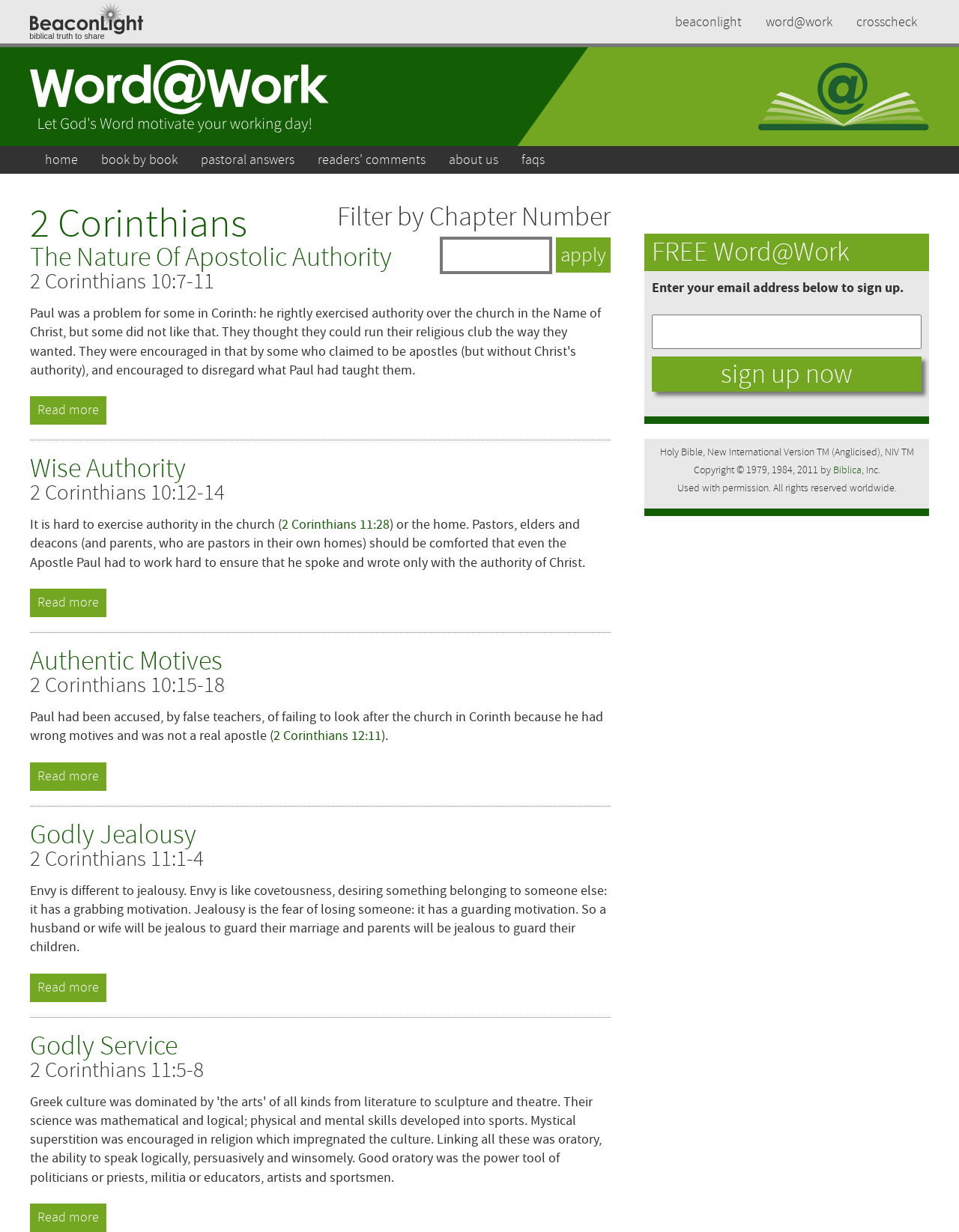Locate the UI element described by Biblica in the provided webpage screenshot. Return the bounding box coordinates in the format (top-left x, top-left y, bottom-right x, bottom-right y), ensuring all values are between 0 and 1.

[0.868, 0.376, 0.898, 0.387]